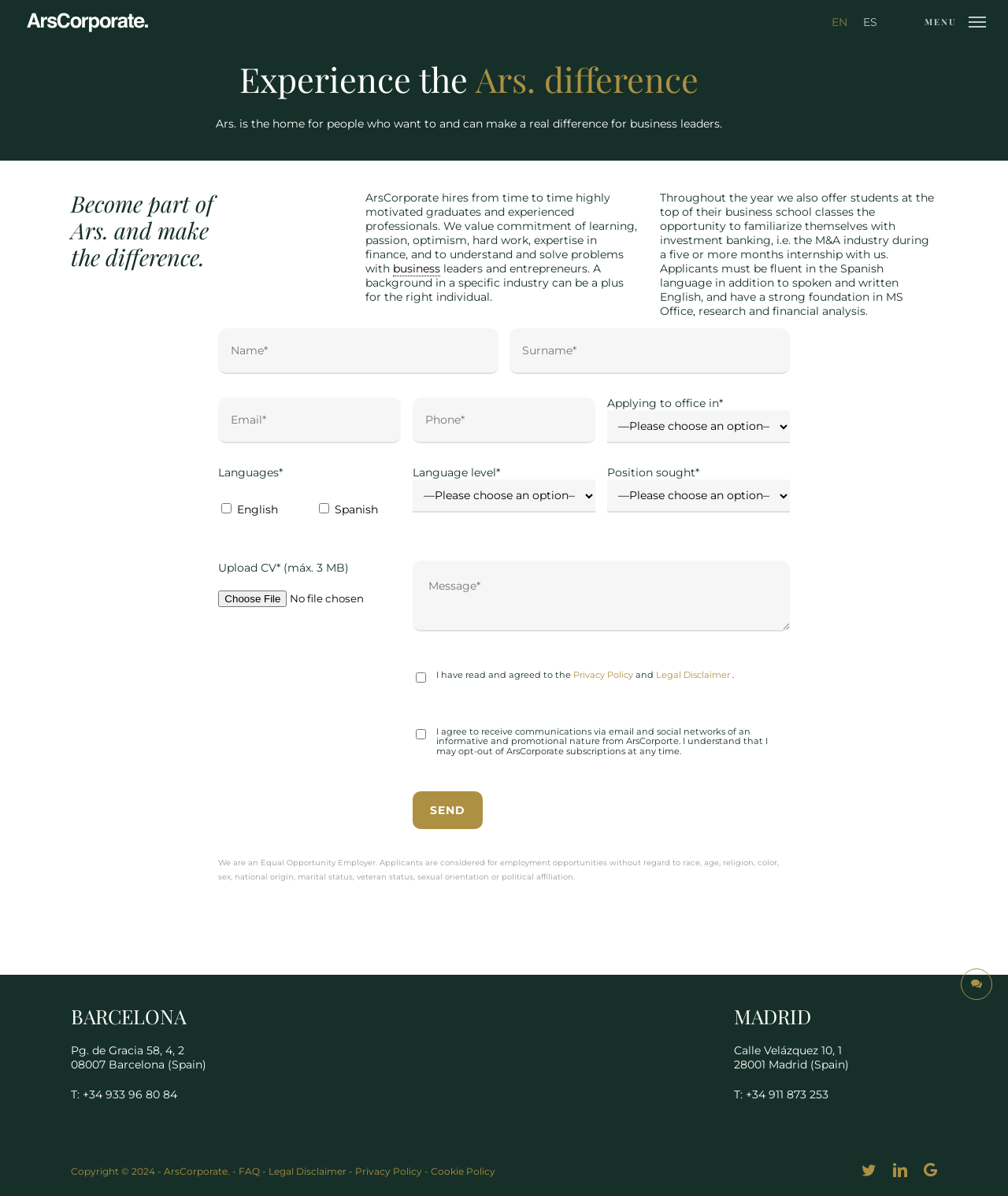Can you determine the main header of this webpage?

Experience the Ars. difference